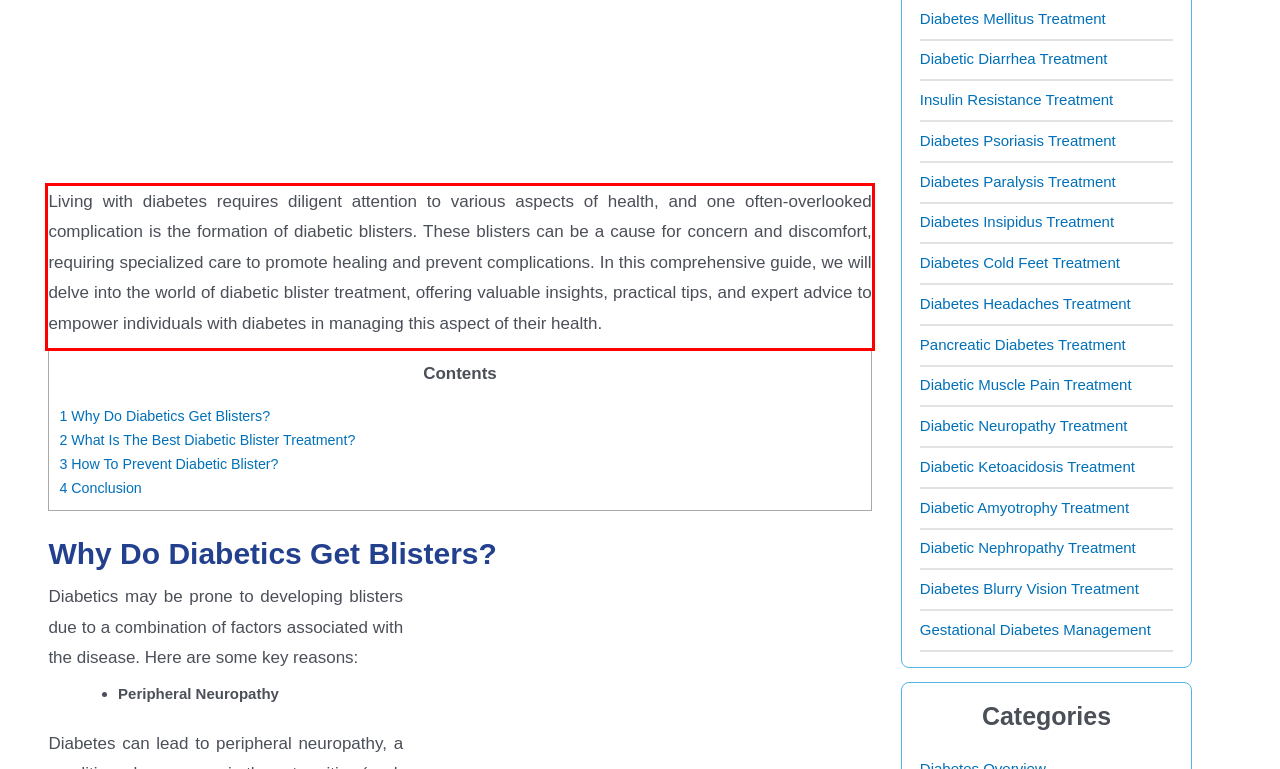Look at the webpage screenshot and recognize the text inside the red bounding box.

Living with diabetes requires diligent attention to various aspects of health, and one often-overlooked complication is the formation of diabetic blisters. These blisters can be a cause for concern and discomfort, requiring specialized care to promote healing and prevent complications. In this comprehensive guide, we will delve into the world of diabetic blister treatment, offering valuable insights, practical tips, and expert advice to empower individuals with diabetes in managing this aspect of their health.